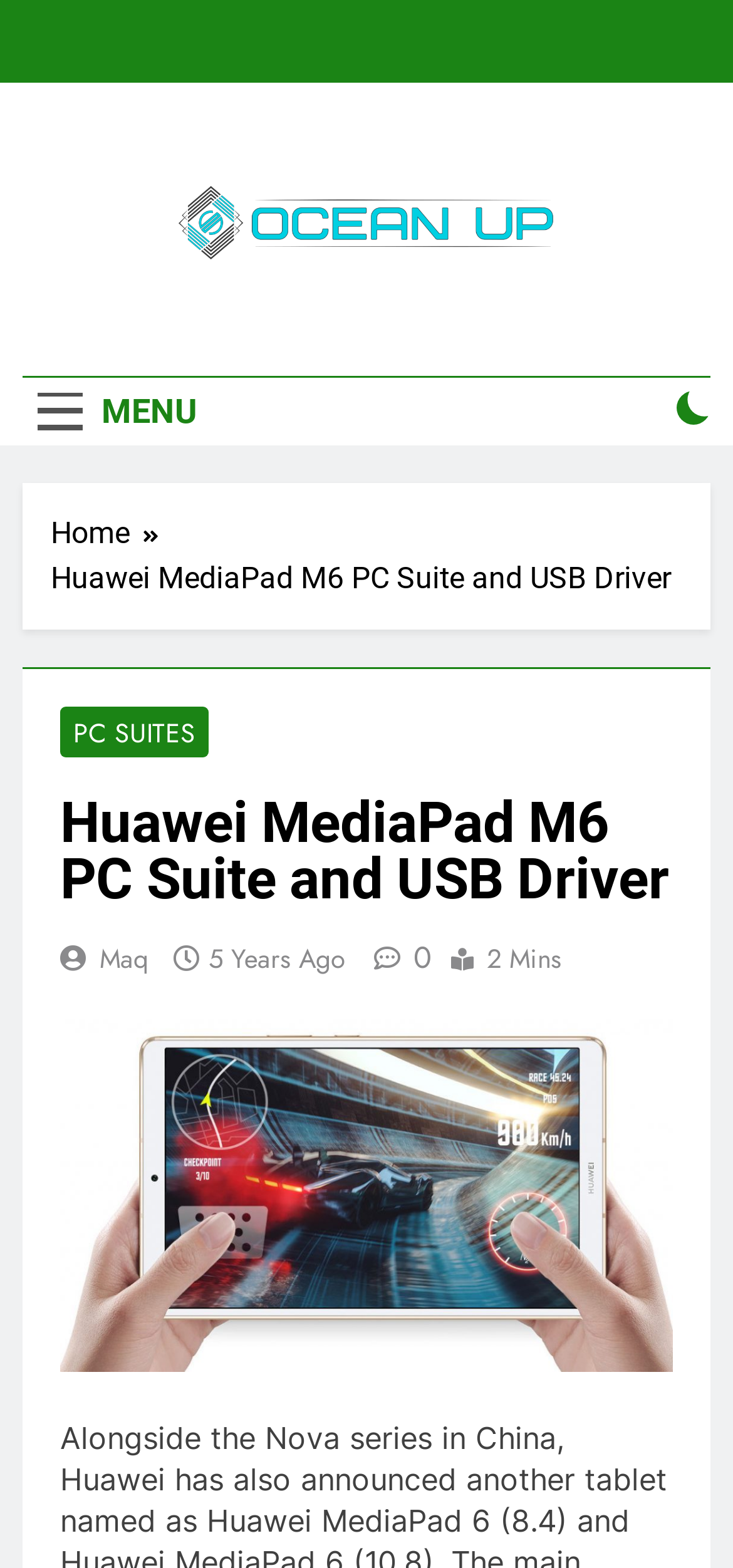What is the name of the website?
Refer to the screenshot and respond with a concise word or phrase.

Oceanup.com